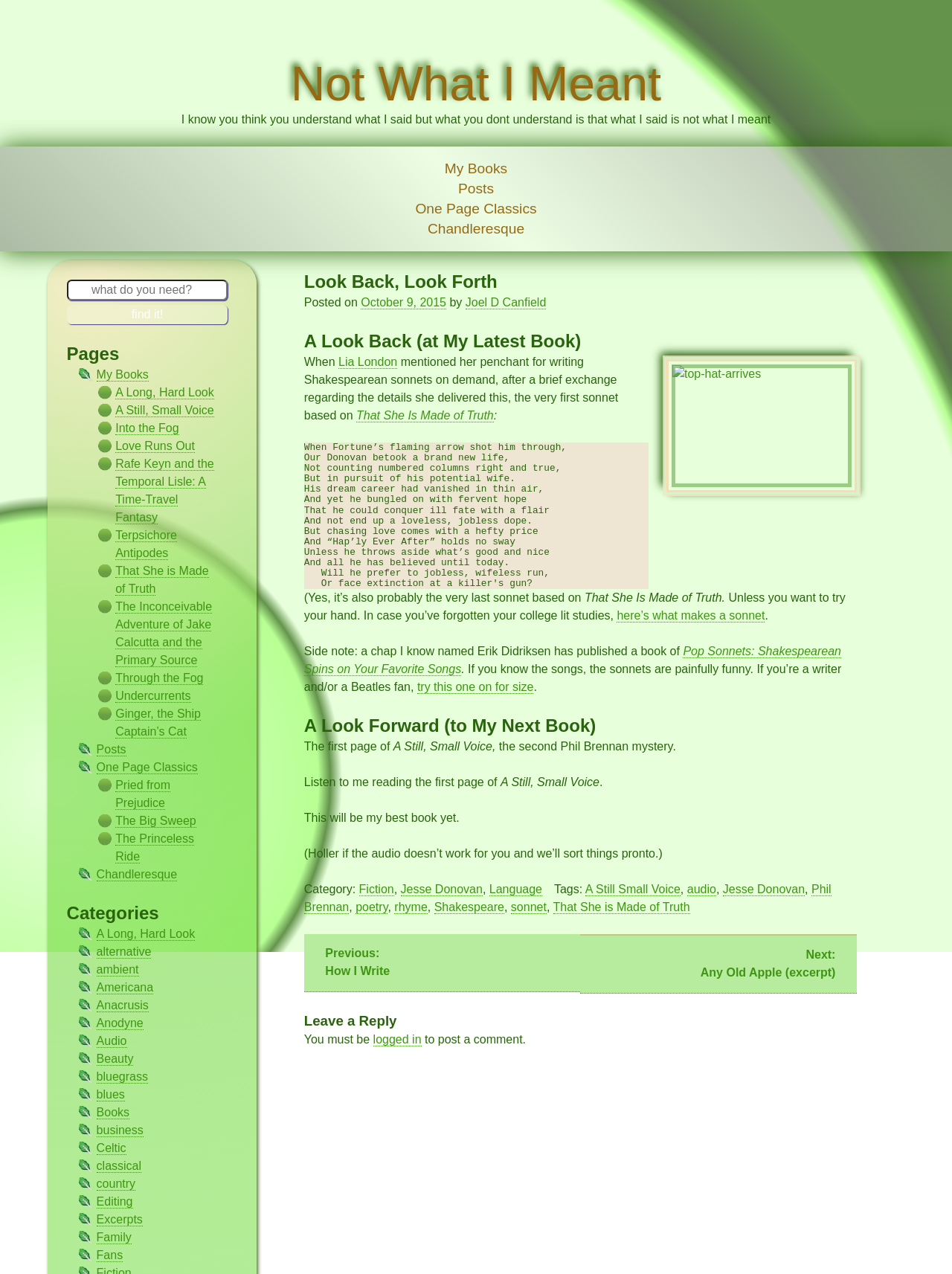From the screenshot, find the bounding box of the UI element matching this description: "logged in". Supply the bounding box coordinates in the form [left, top, right, bottom], each a float between 0 and 1.

[0.392, 0.811, 0.443, 0.822]